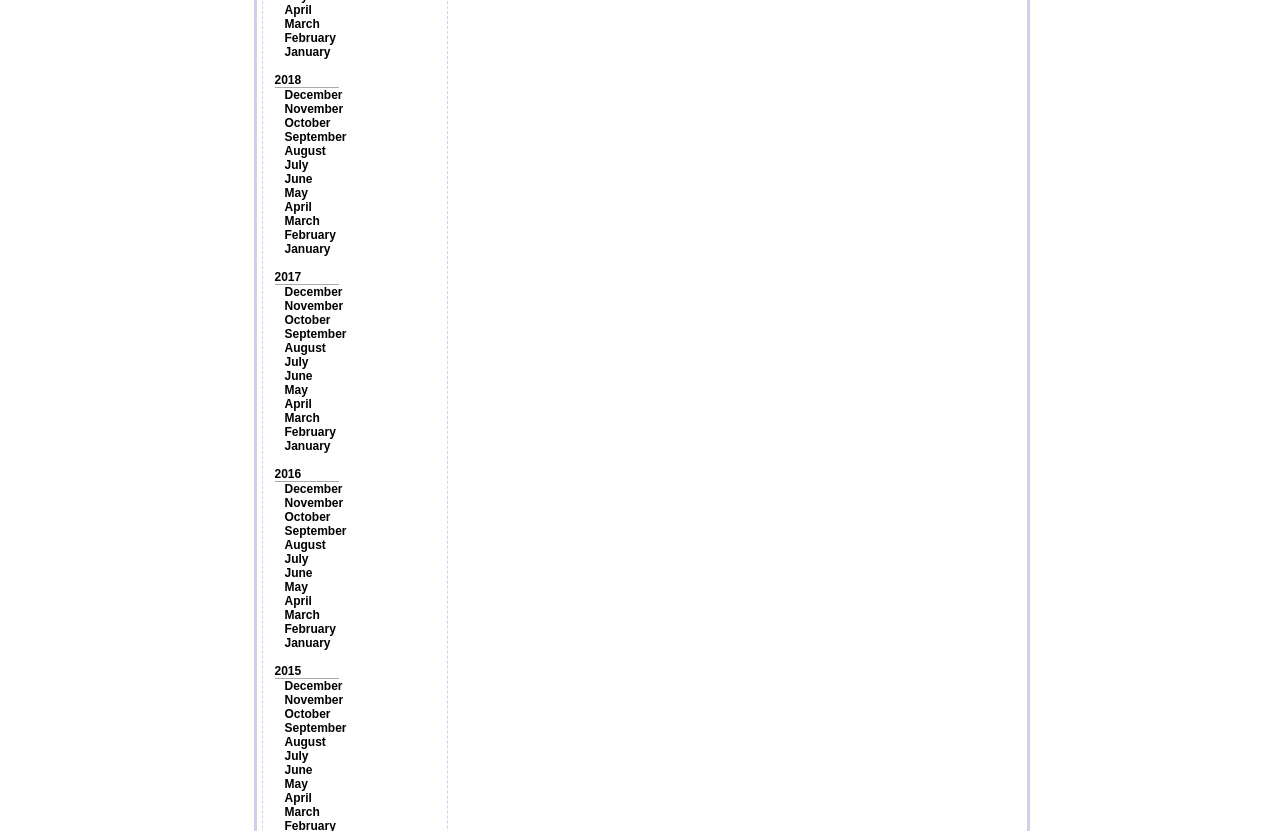Please identify the bounding box coordinates of the area I need to click to accomplish the following instruction: "Contact the Sales Team".

None